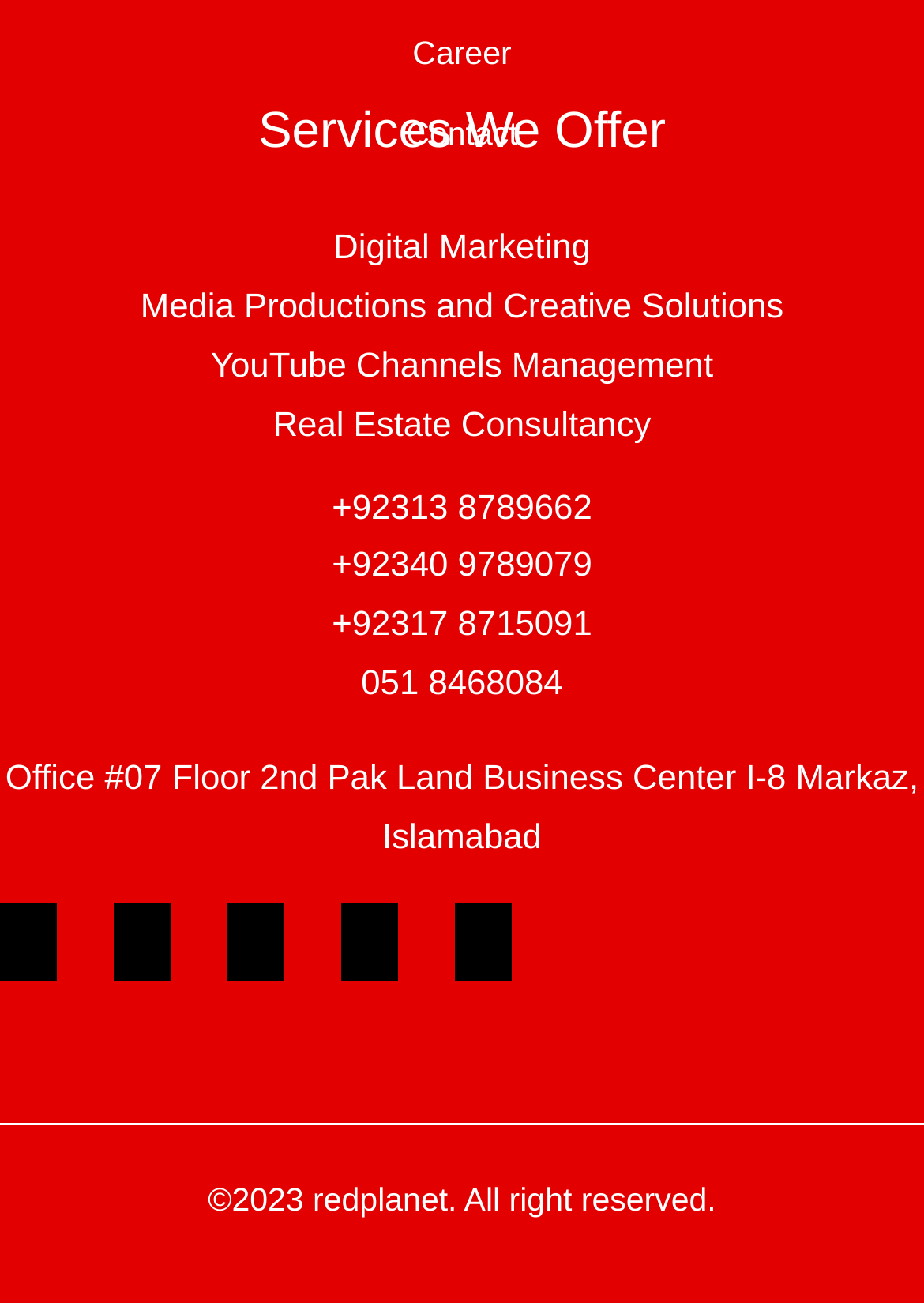What services does the company offer?
Using the image, provide a concise answer in one word or a short phrase.

Digital Marketing, etc.